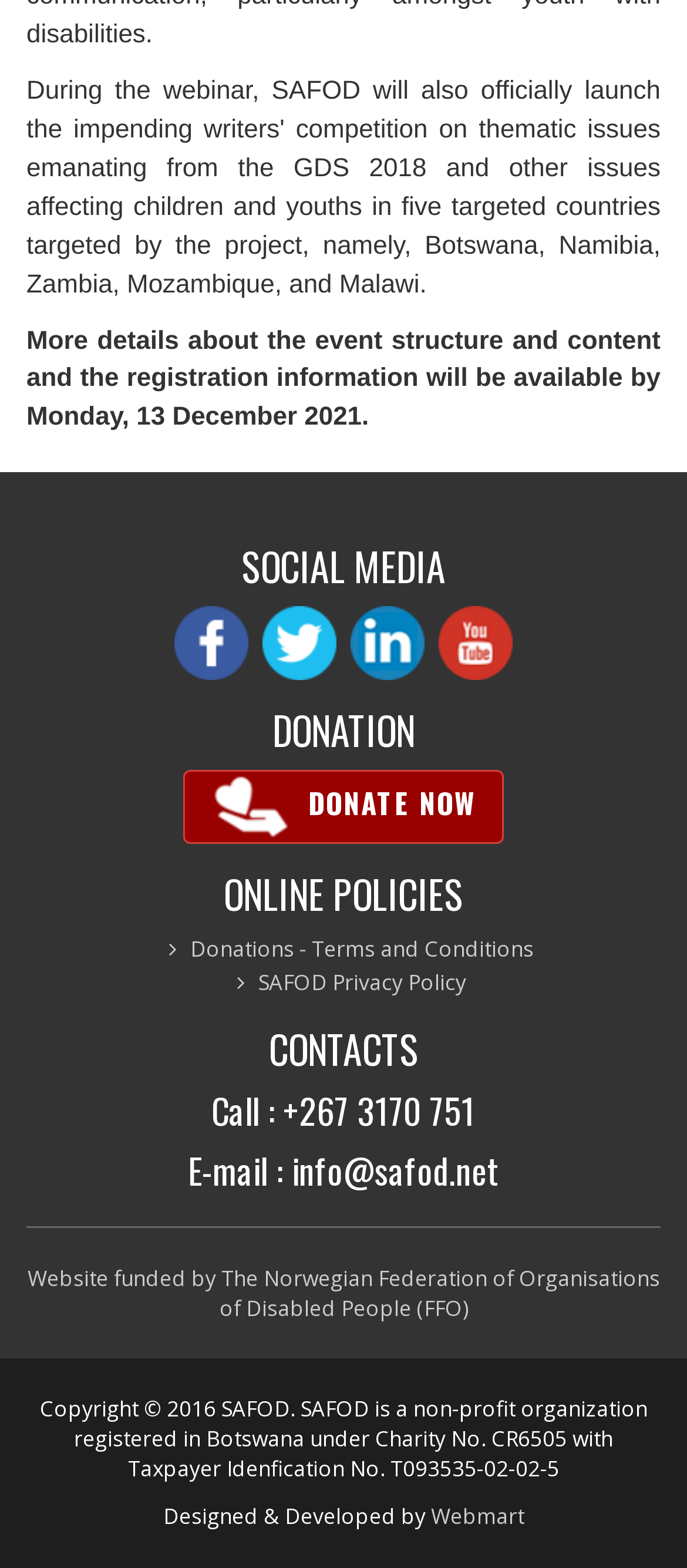Please determine the bounding box coordinates, formatted as (top-left x, top-left y, bottom-right x, bottom-right y), with all values as floating point numbers between 0 and 1. Identify the bounding box of the region described as: Donations - Terms and Conditions

[0.277, 0.596, 0.777, 0.615]